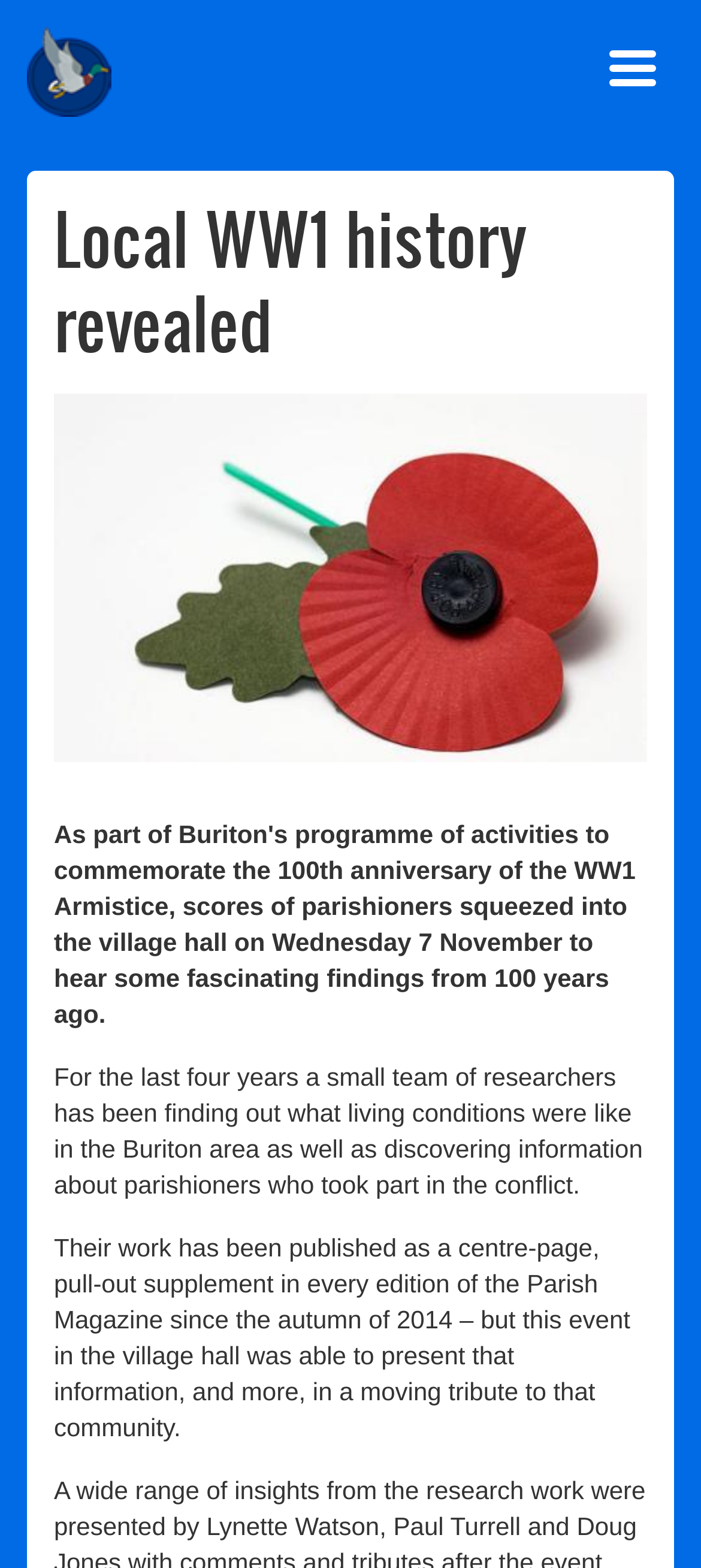From the webpage screenshot, predict the bounding box coordinates (top-left x, top-left y, bottom-right x, bottom-right y) for the UI element described here: Toggle navigation

[0.844, 0.022, 0.962, 0.065]